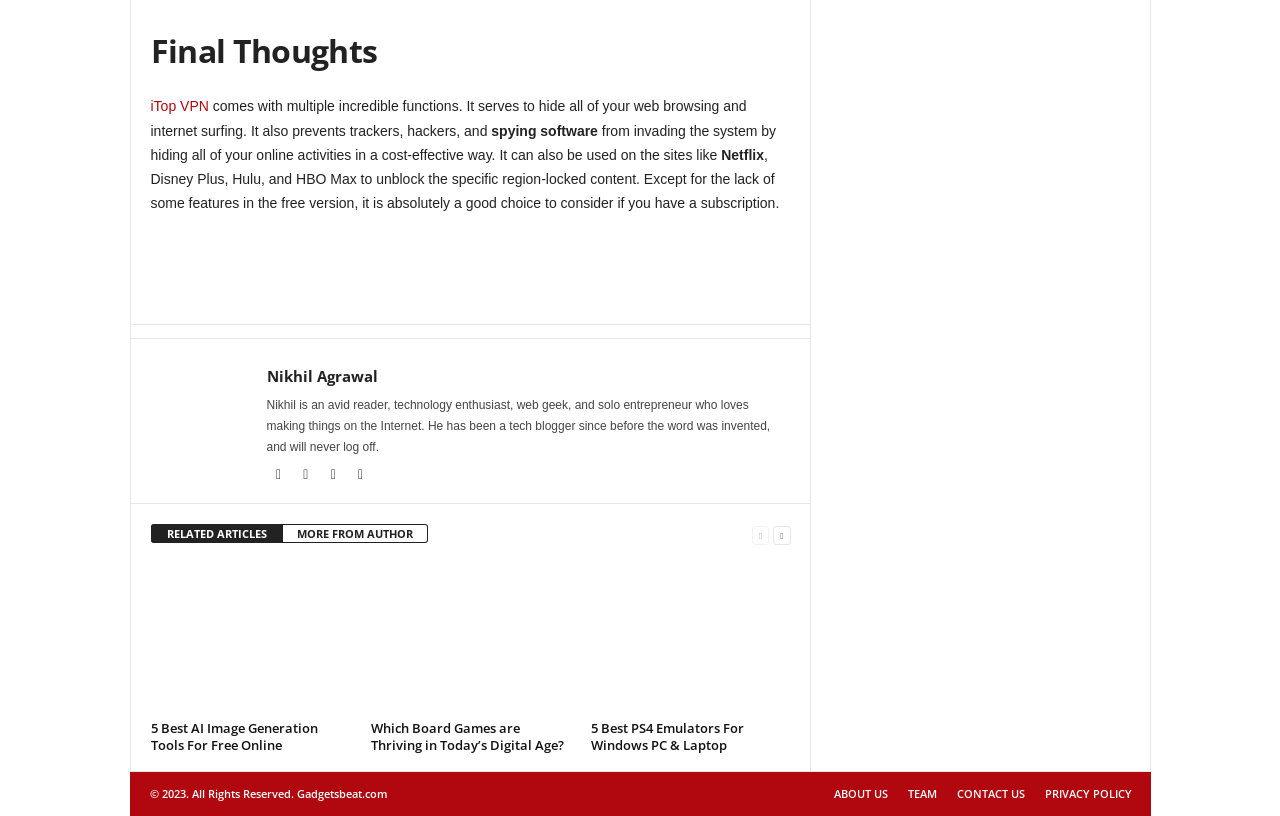Please find the bounding box coordinates in the format (top-left x, top-left y, bottom-right x, bottom-right y) for the given element description. Ensure the coordinates are floating point numbers between 0 and 1. Description: MORE FROM AUTHOR

[0.221, 0.642, 0.334, 0.665]